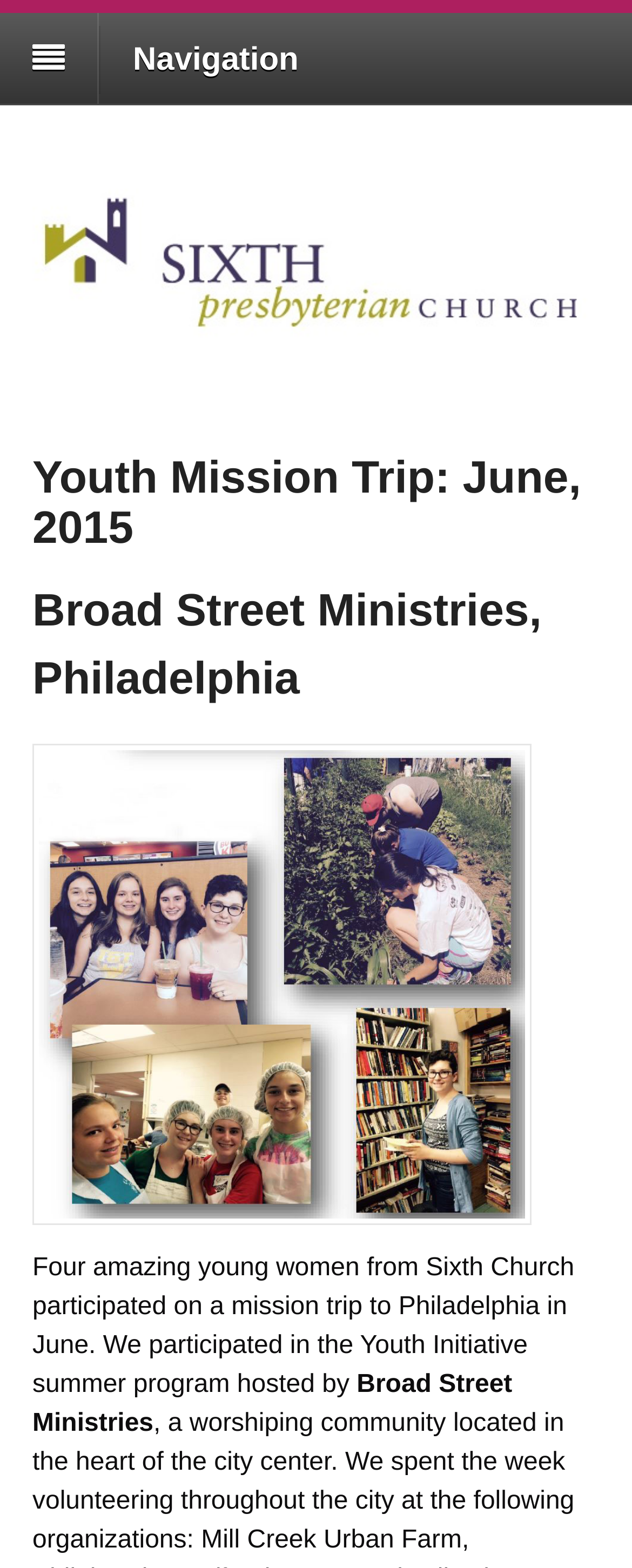What is the location of the mission trip?
Answer the question in as much detail as possible.

Based on the webpage content, specifically the heading 'Broad Street Ministries, Philadelphia' and the static text 'Four amazing young women from Sixth Church participated on a mission trip to Philadelphia in June.', it can be inferred that the location of the mission trip is Philadelphia.